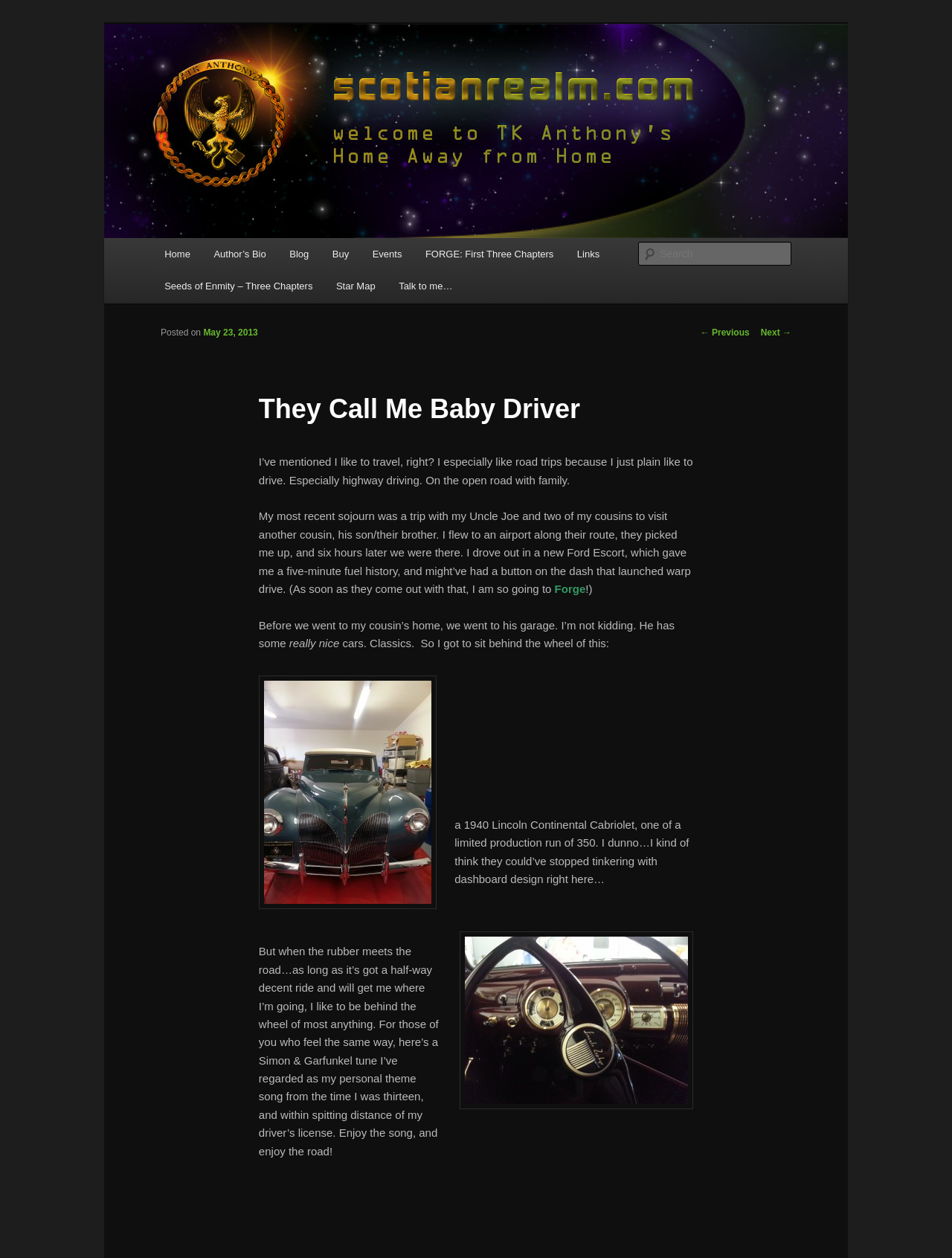Give a one-word or short-phrase answer to the following question: 
What is the name of the blog?

scotianrealm